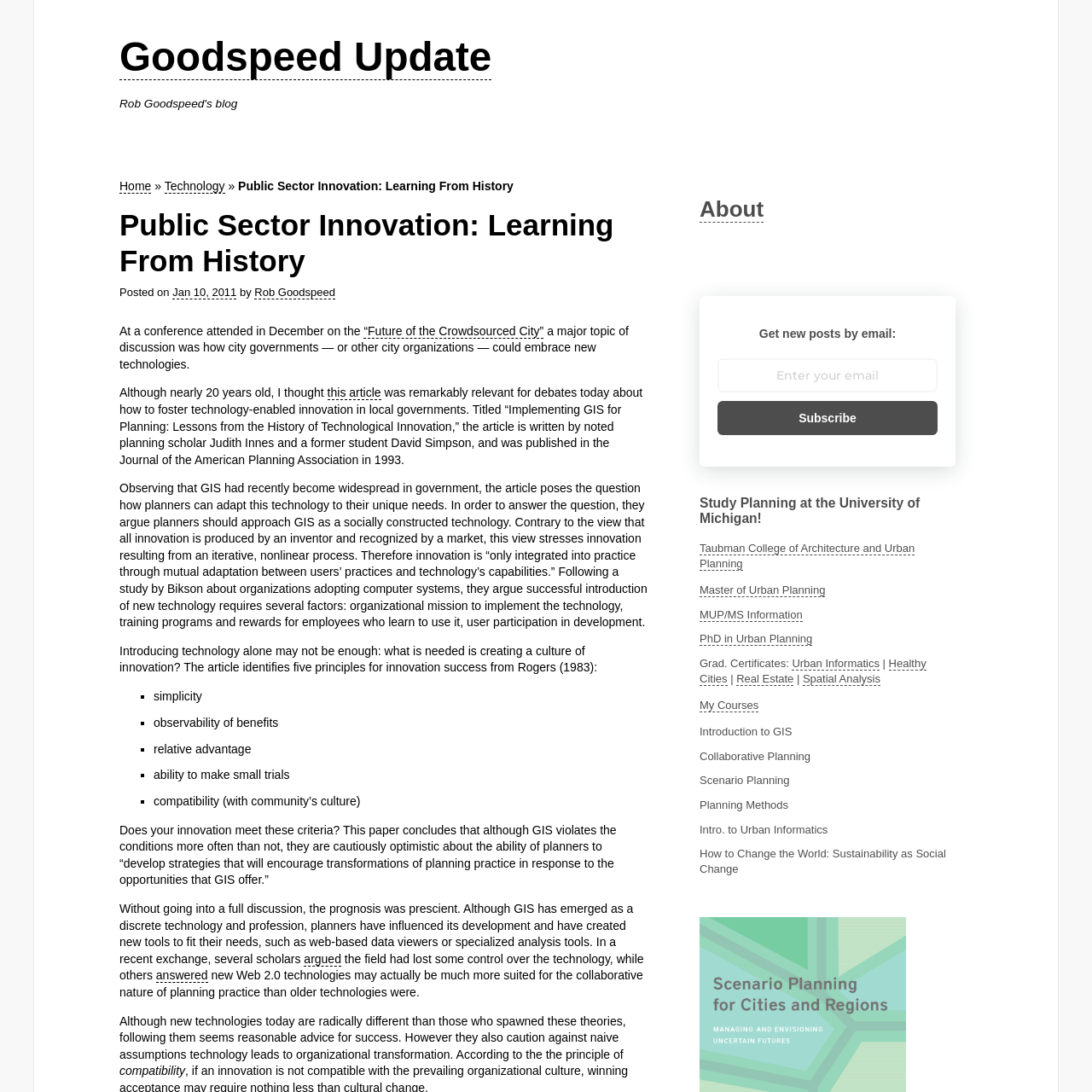Determine the bounding box coordinates of the region that needs to be clicked to achieve the task: "Read more about 'Public Sector Innovation: Learning From History'".

[0.109, 0.19, 0.594, 0.255]